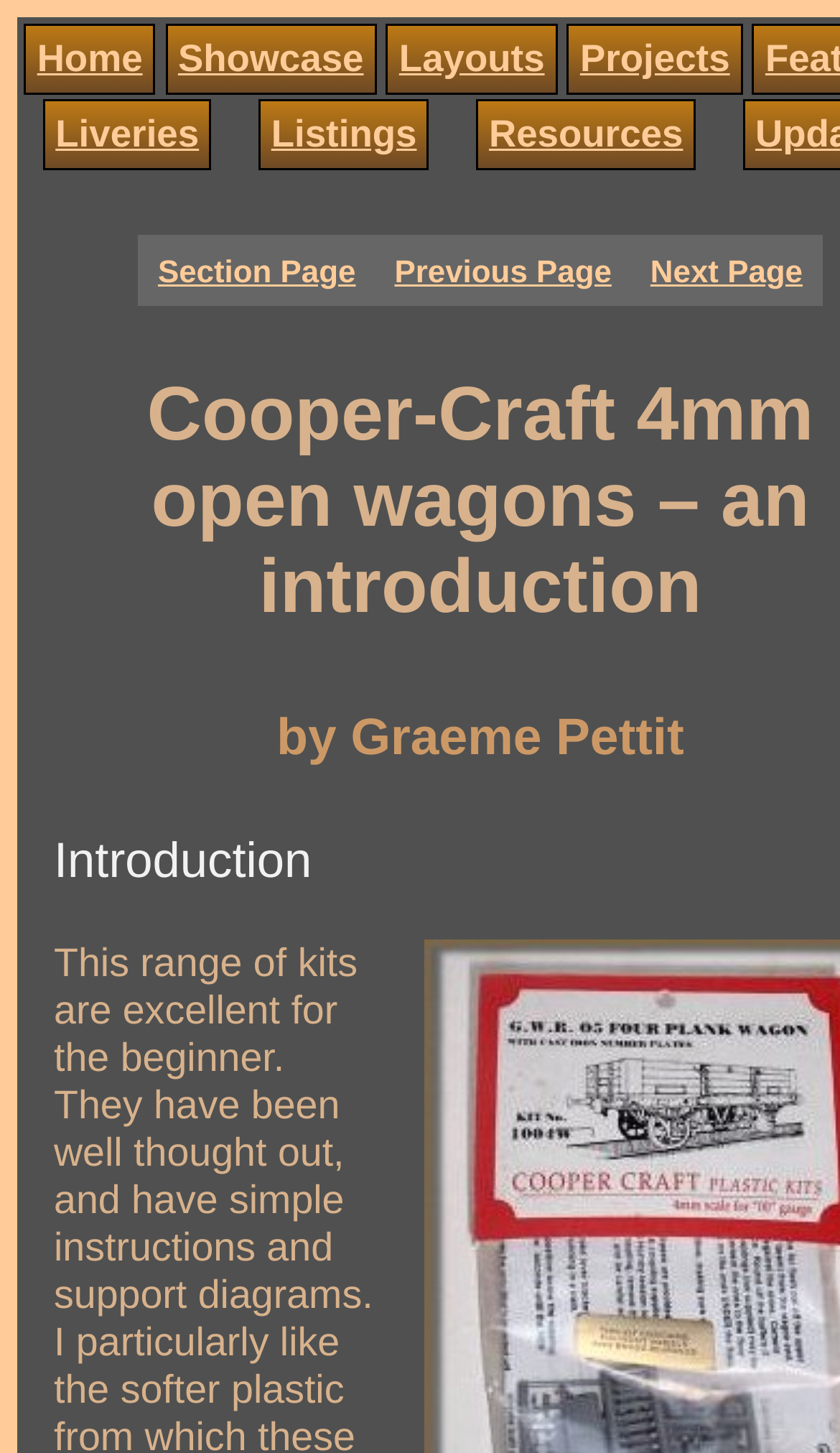Locate the bounding box coordinates of the element you need to click to accomplish the task described by this instruction: "browse liveries".

[0.066, 0.077, 0.237, 0.107]